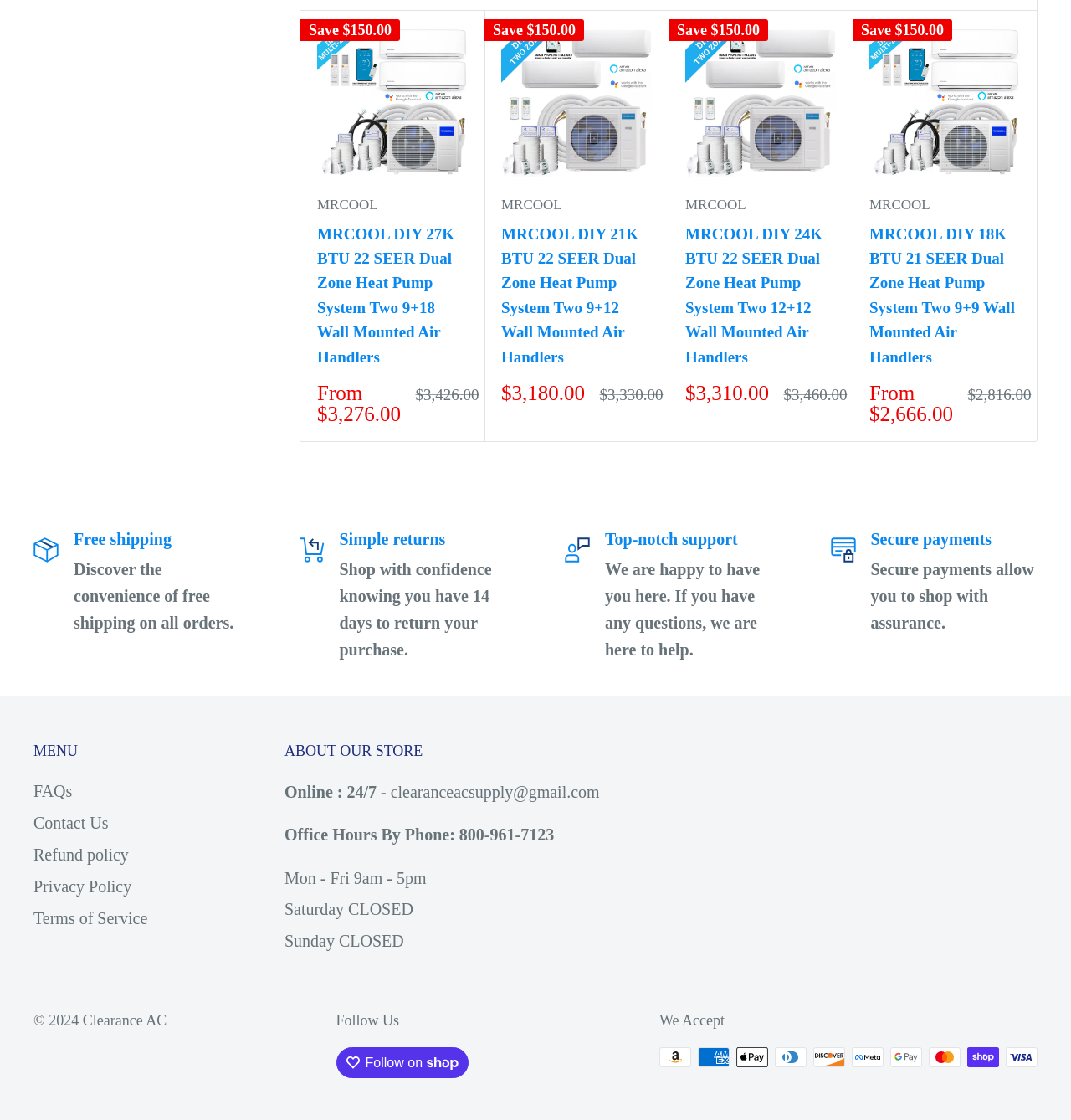Please study the image and answer the question comprehensively:
What is the sale price of the first product?

I looked at the first product link and found the 'Sale price' label next to the price '$3,276.00'.